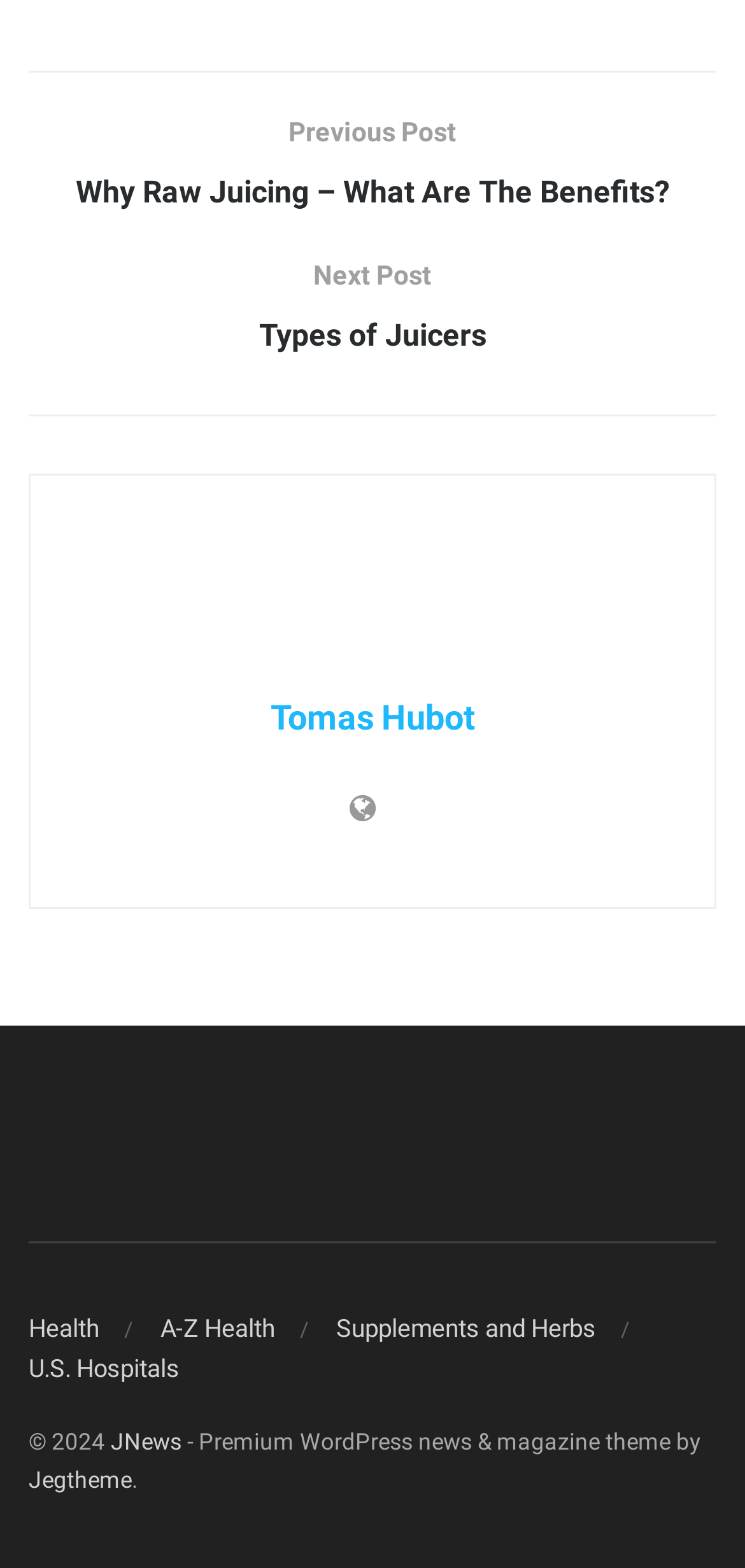Refer to the image and answer the question with as much detail as possible: How many categories are listed at the bottom?

The categories listed at the bottom are 'Health', 'A-Z Health', 'Supplements and Herbs', and 'U.S. Hospitals'. There are four categories in total.